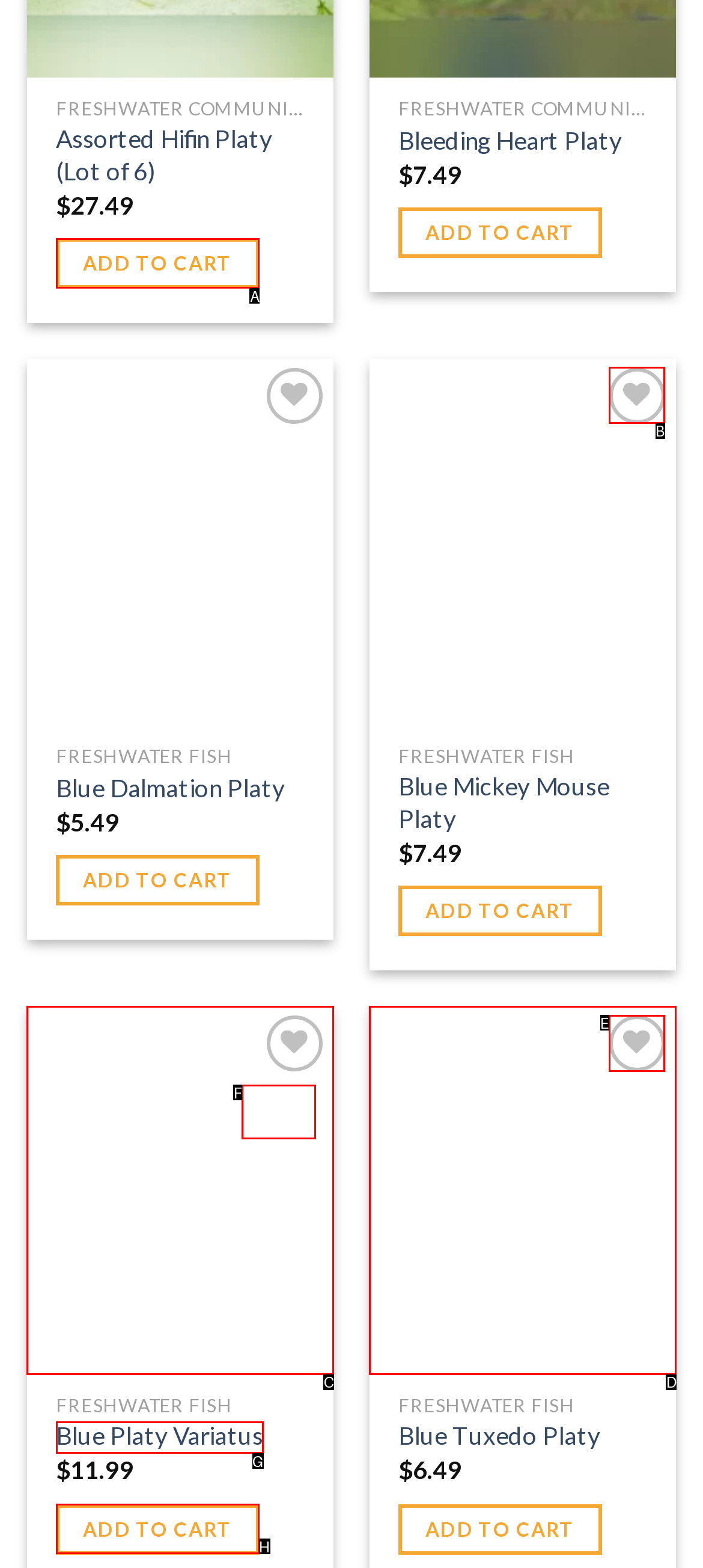Select the letter of the UI element that matches this task: Add Assorted Hifin Platy to cart
Provide the answer as the letter of the correct choice.

A